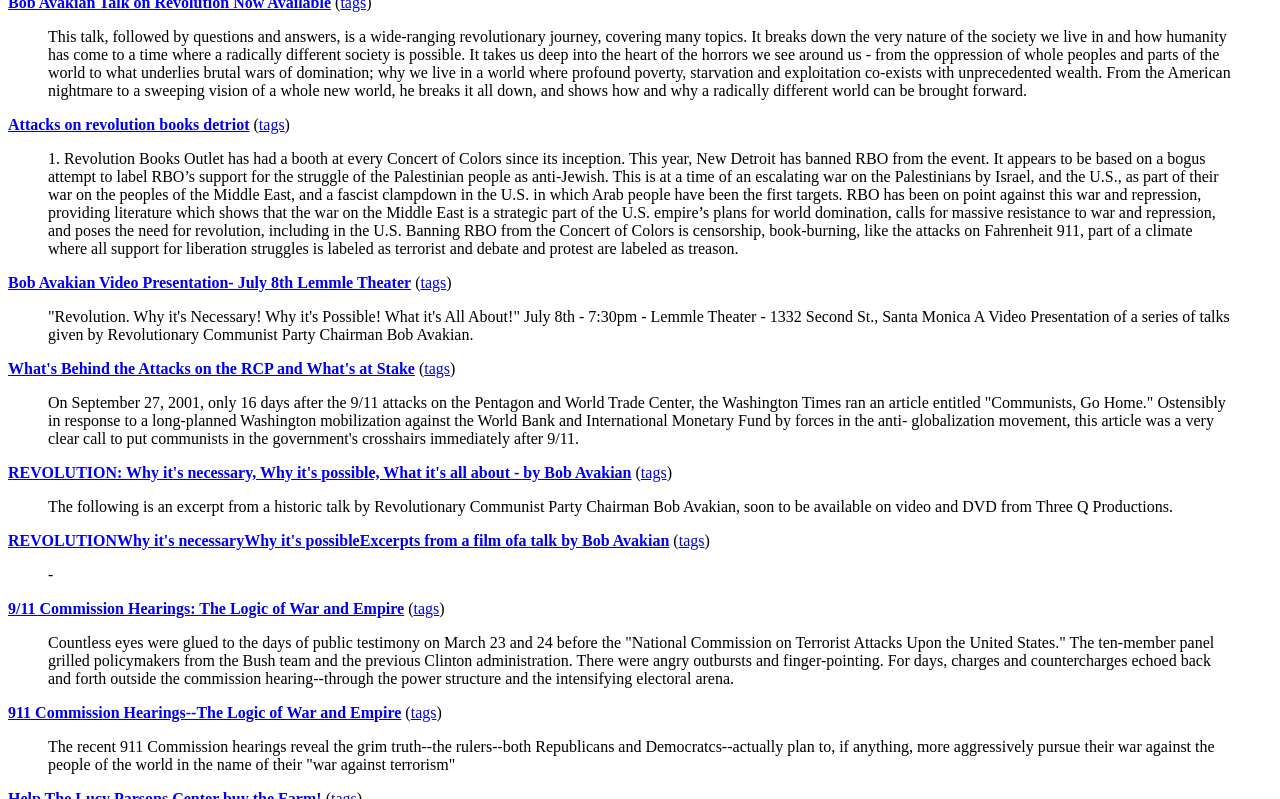Find the bounding box coordinates for the element described here: "tags".

[0.328, 0.343, 0.349, 0.364]